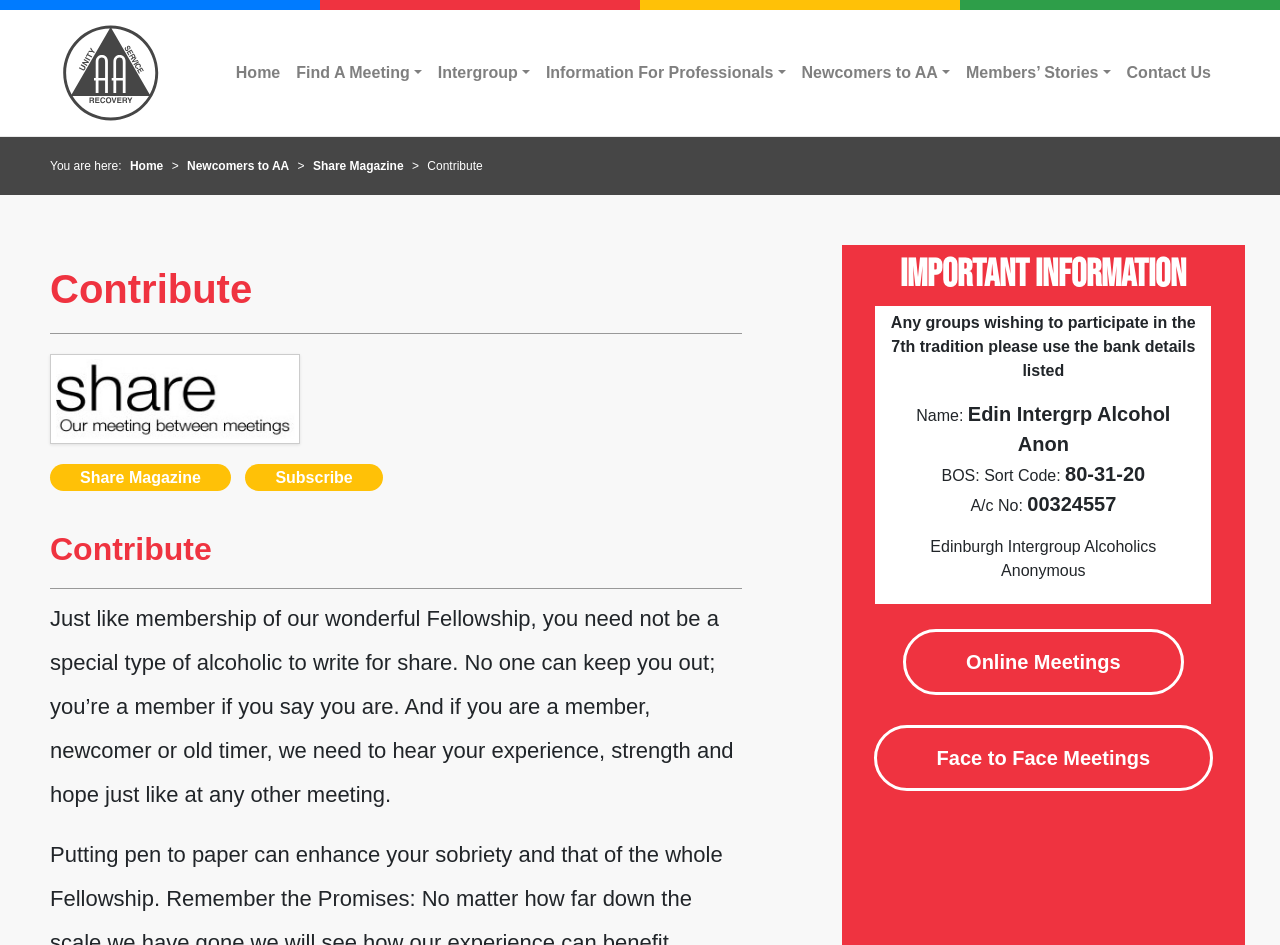Could you provide the bounding box coordinates for the portion of the screen to click to complete this instruction: "Read the Contribute heading"?

[0.039, 0.28, 0.579, 0.353]